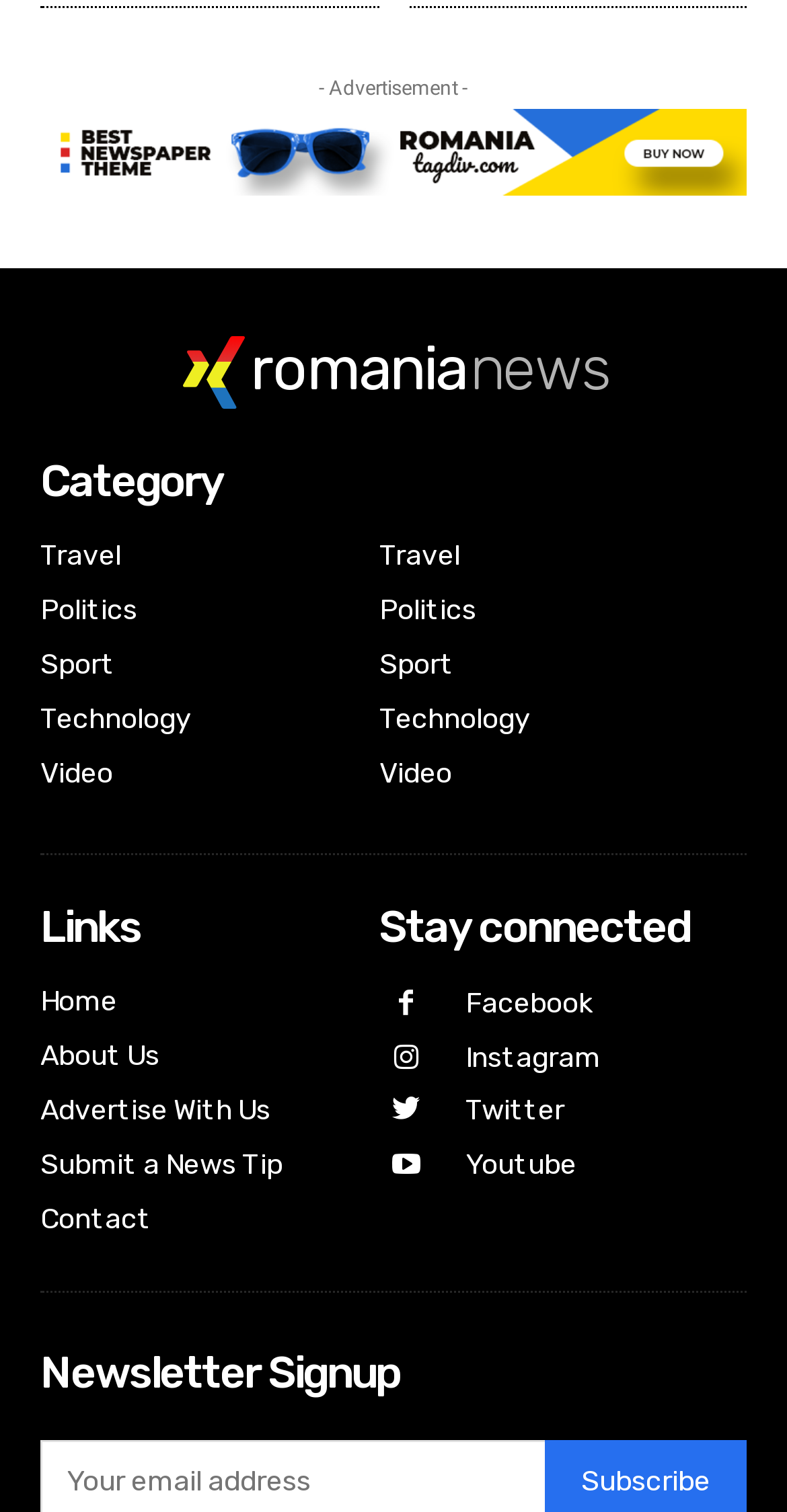Identify the bounding box coordinates for the UI element described as: "parent_node: Twitter title="Twitter"". The coordinates should be provided as four floats between 0 and 1: [left, top, right, bottom].

[0.482, 0.718, 0.55, 0.753]